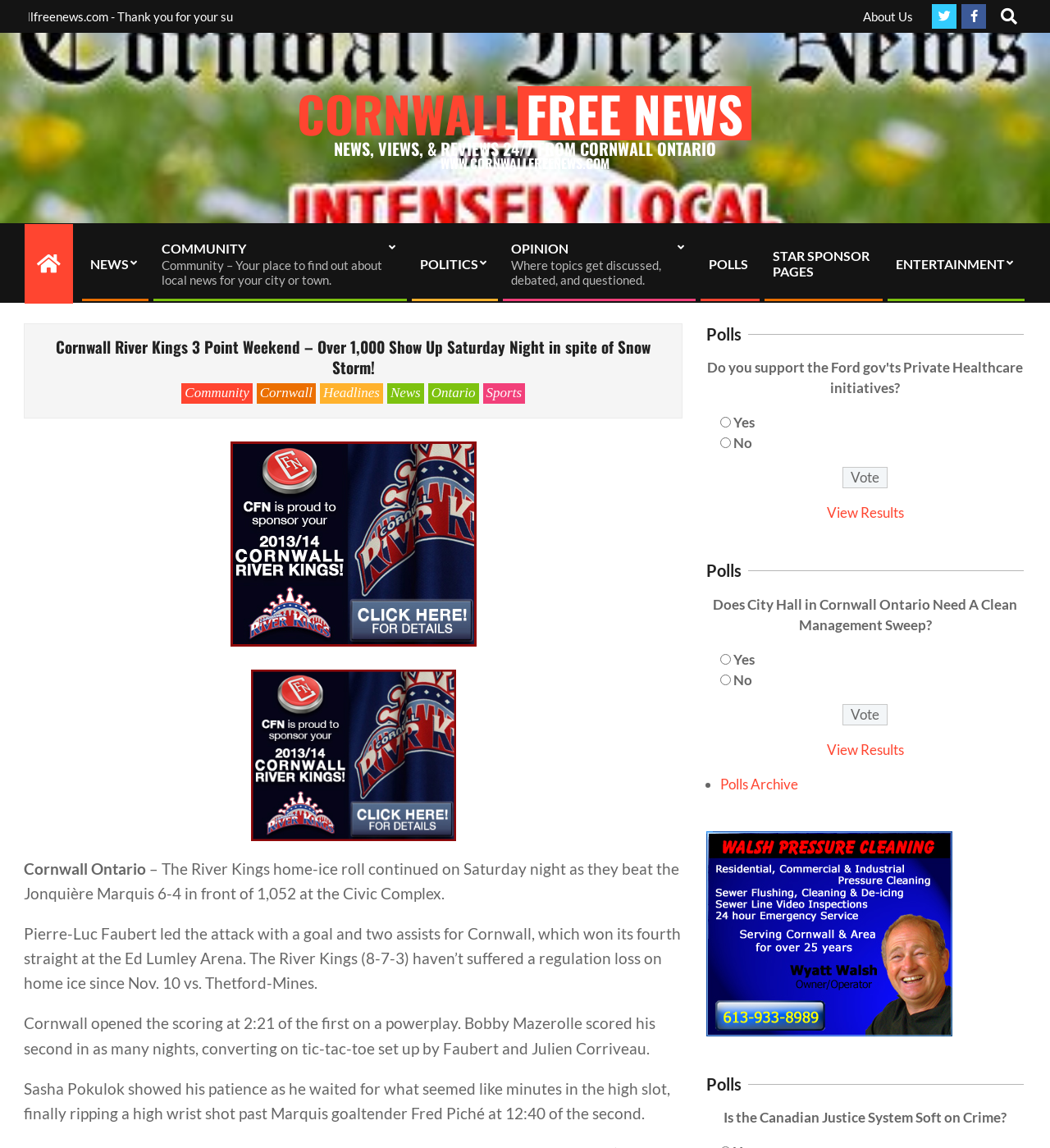Show the bounding box coordinates for the element that needs to be clicked to execute the following instruction: "Click on the Cornwall River Kings news". Provide the coordinates in the form of four float numbers between 0 and 1, i.e., [left, top, right, bottom].

[0.038, 0.293, 0.635, 0.329]